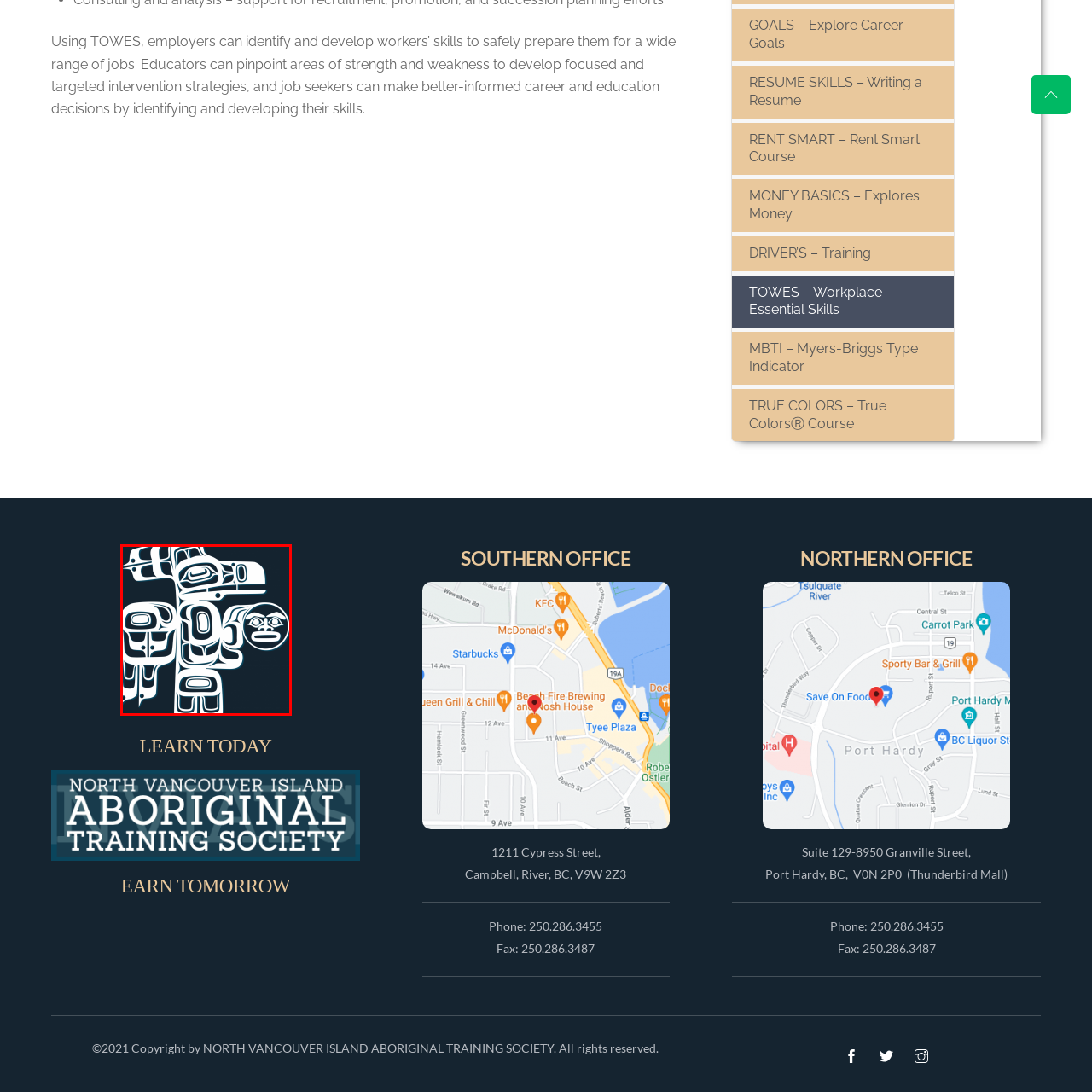Inspect the area enclosed by the red box and reply to the question using only one word or a short phrase: 
What is symbolized by the intricate patterns and animal forms?

Interconnectedness and cultural narratives